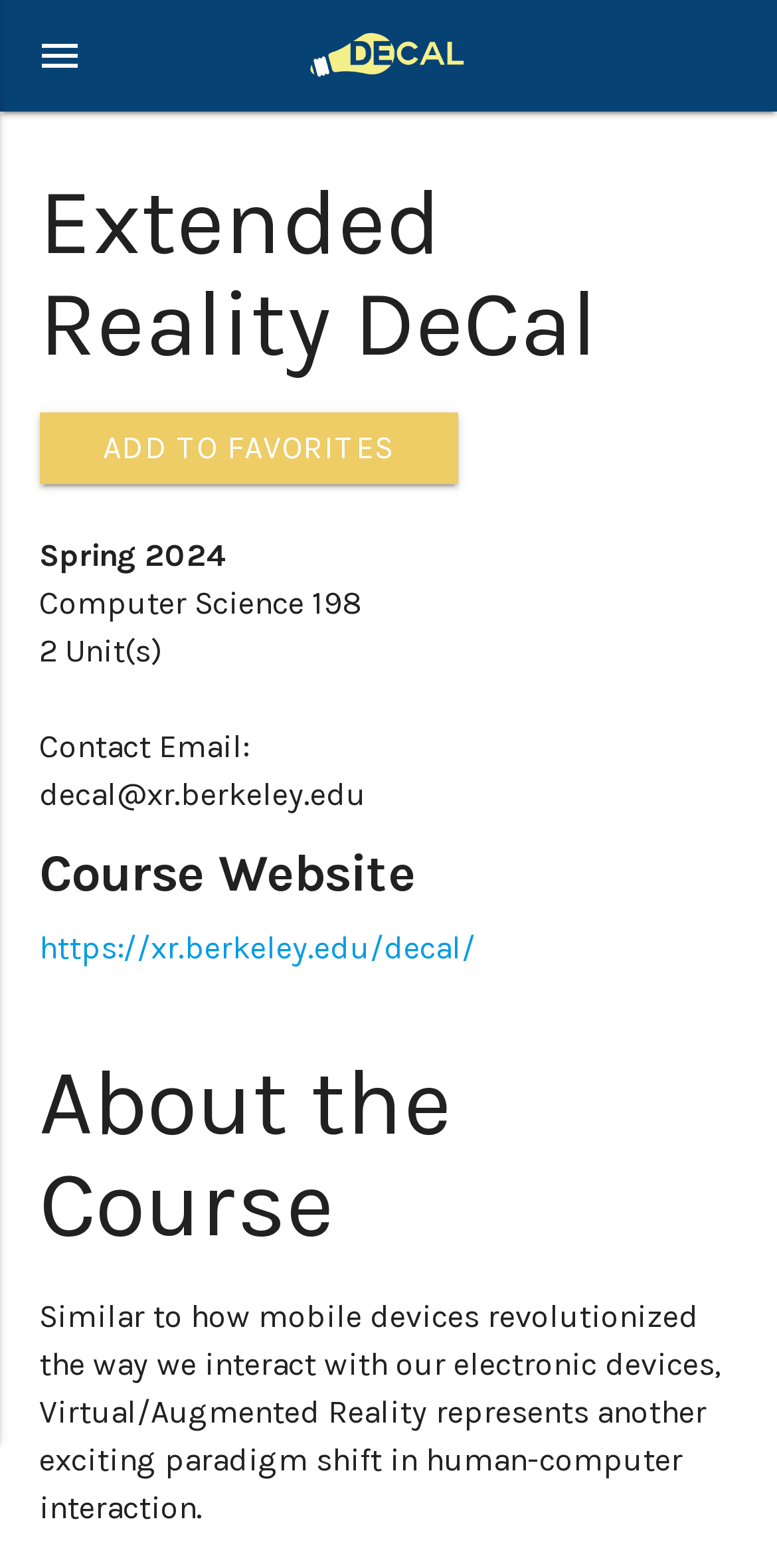Using the webpage screenshot, find the UI element described by menu. Provide the bounding box coordinates in the format (top-left x, top-left y, bottom-right x, bottom-right y), ensuring all values are floating point numbers between 0 and 1.

[0.046, 0.0, 0.108, 0.071]